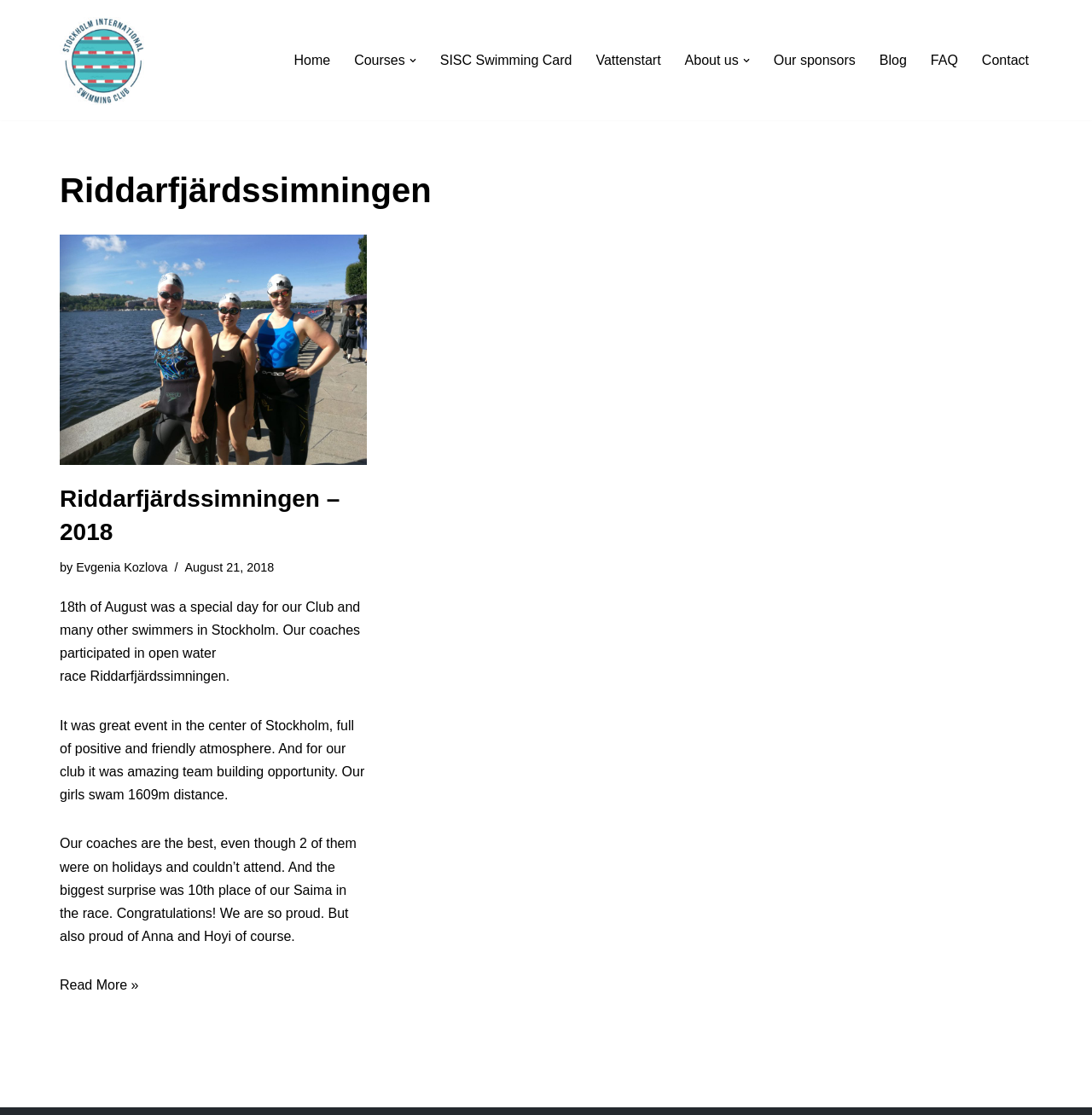Determine the bounding box coordinates of the region to click in order to accomplish the following instruction: "Read more about 'Riddarfjärdssimningen – 2018'". Provide the coordinates as four float numbers between 0 and 1, specifically [left, top, right, bottom].

[0.055, 0.877, 0.127, 0.89]